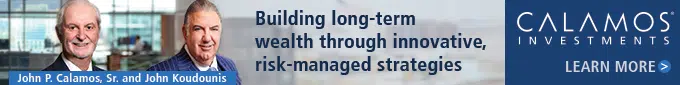Explain in detail what you see in the image.

This image features an advertisement for Calamos Investments, showcasing John P. Calamos, Sr. and John Koudounis. The text emphasizes the firm's commitment to building long-term wealth through innovative and risk-managed strategies. The backdrop includes a subtle office environment, suggesting a professional setting. The ad invites viewers to learn more about their investment strategies, highlighting a focus on established, innovative financial practices.